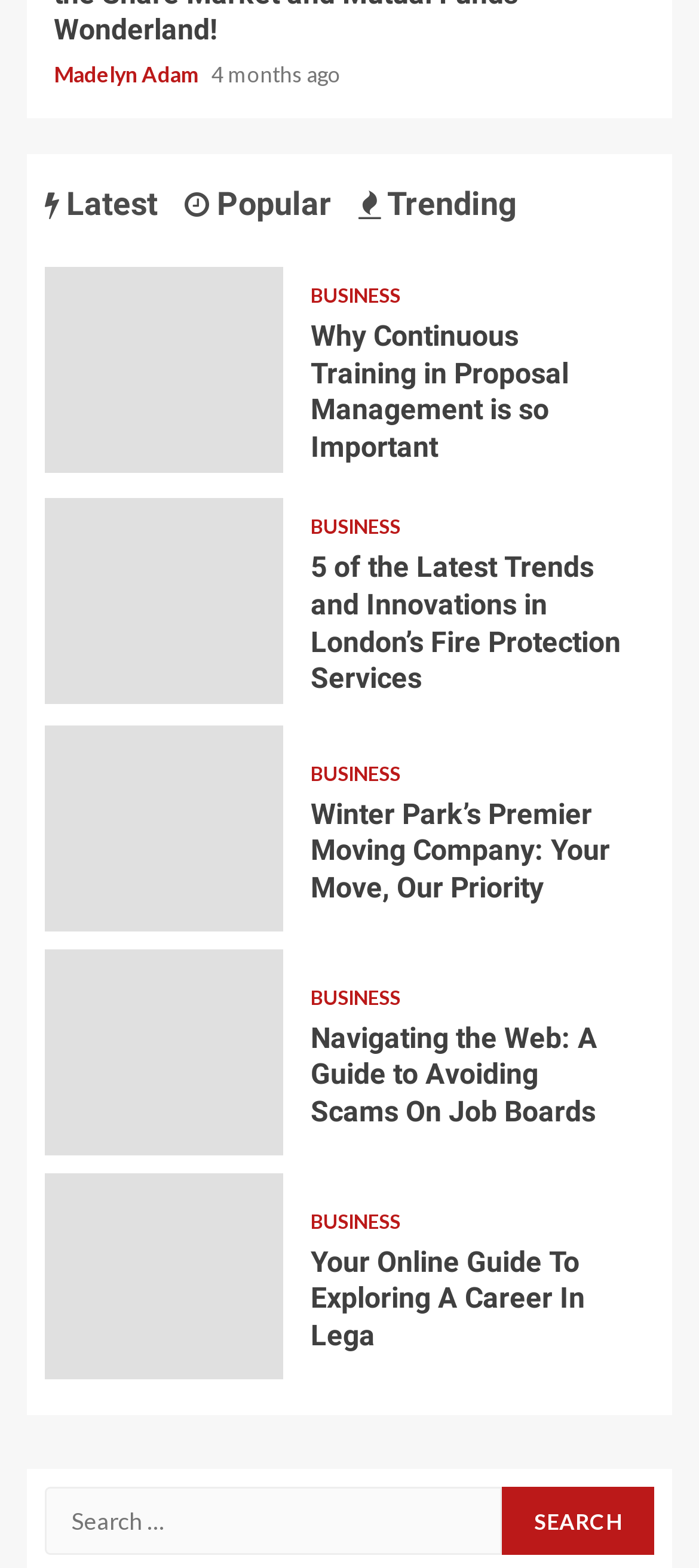By analyzing the image, answer the following question with a detailed response: How many articles are displayed on this page?

I counted the number of links with headings inside the tabpanel element, and there are 5 articles displayed on this page.